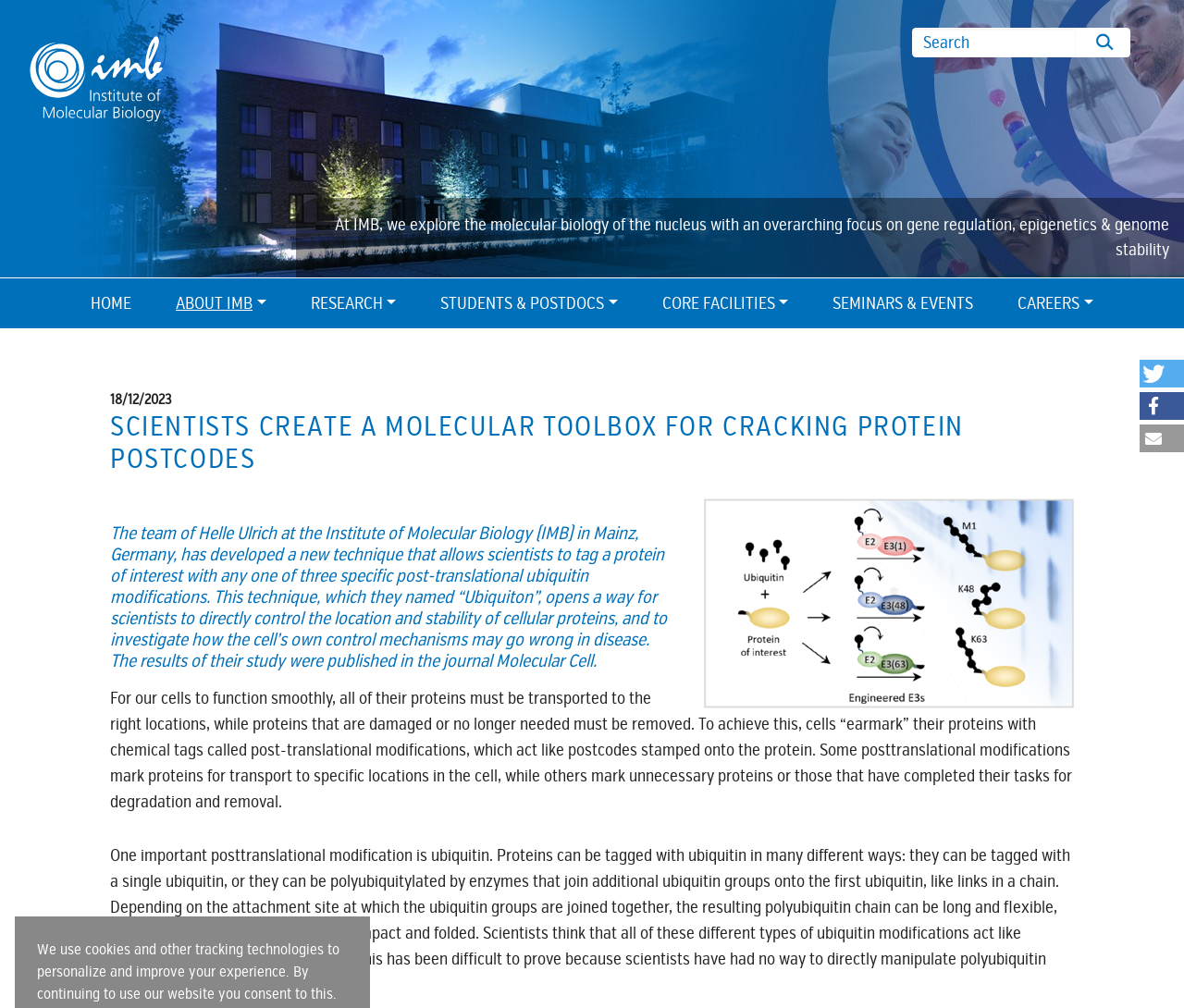Please identify the bounding box coordinates of where to click in order to follow the instruction: "Click the Logo".

[0.014, 0.028, 0.148, 0.125]